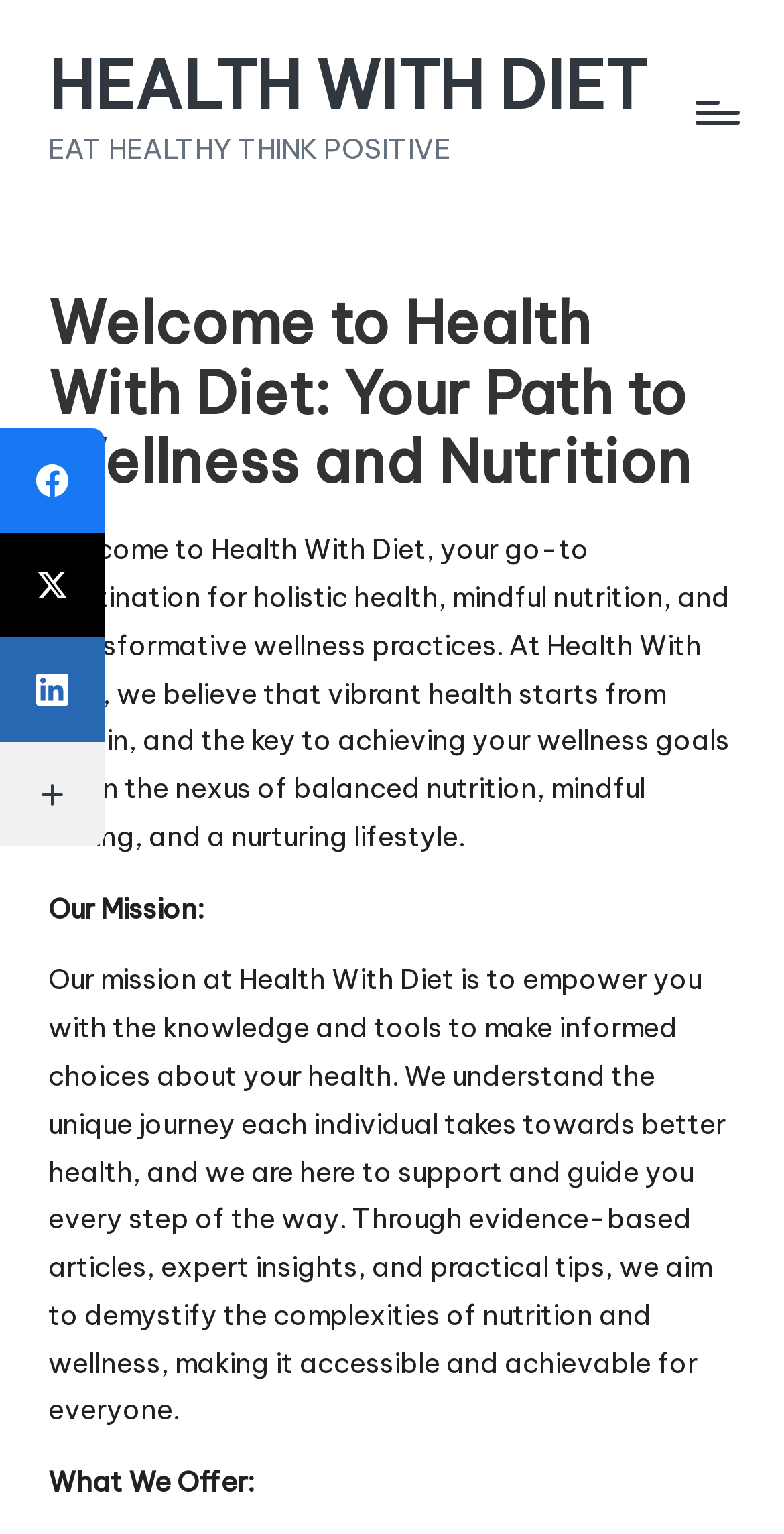Offer a detailed account of what is visible on the webpage.

The webpage is the homepage of Health With Diet, a website focused on holistic health, mindful nutrition, and transformative wellness practices. At the top left of the page, there is a heading with the website's name, "HEALTH WITH DIET", which is also a link. Below this heading, there is a static text "EAT HEALTHY THINK POSITIVE". 

On the top right, there is a button labeled "Menu" that controls the primary navigation of the blog. When clicked, it reveals a section with a heading "Welcome to Health With Diet: Your Path to Wellness and Nutrition". Below this heading, there is a paragraph of text that describes the website's mission and philosophy, emphasizing the importance of balanced nutrition, mindful eating, and a nurturing lifestyle in achieving wellness goals.

Further down, there are two sections with headings "Our Mission:" and "What We Offer:". The "Our Mission:" section describes the website's goal of empowering individuals with knowledge and tools to make informed choices about their health. The "What We Offer:" section is not fully described, but it likely outlines the resources and services provided by the website.

At the bottom right of the page, there is a link "Scroll to Top" that allows users to quickly return to the top of the page. On the left side of the page, there are social media links to Facebook, Twitter, LinkedIn, and other networks, as well as an image.